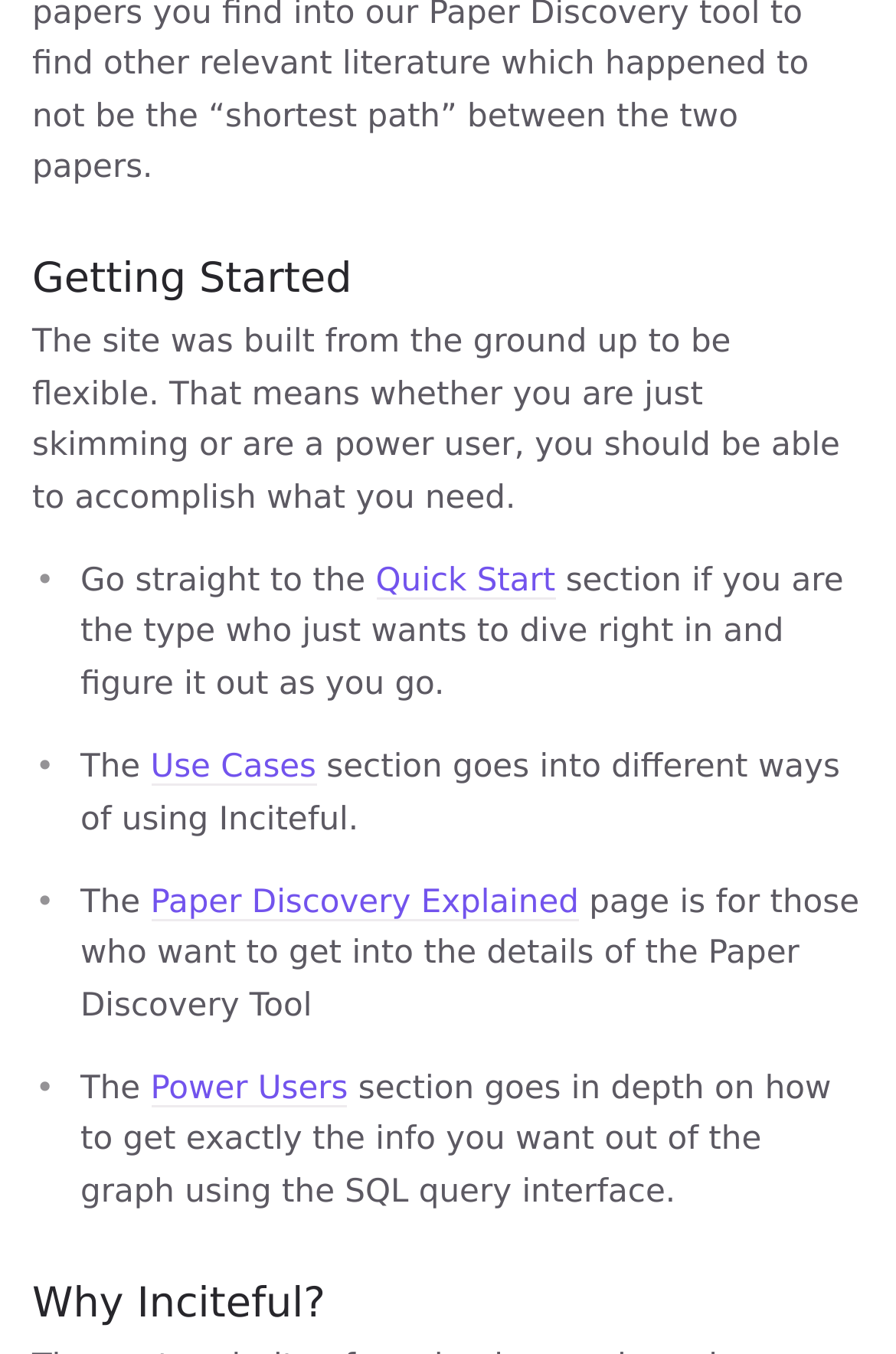What is the purpose of the SQL query interface?
Refer to the image and provide a detailed answer to the question.

The SQL query interface is used to get exactly the information you want out of the graph, and the Power Users section provides in-depth information on how to use this interface effectively.